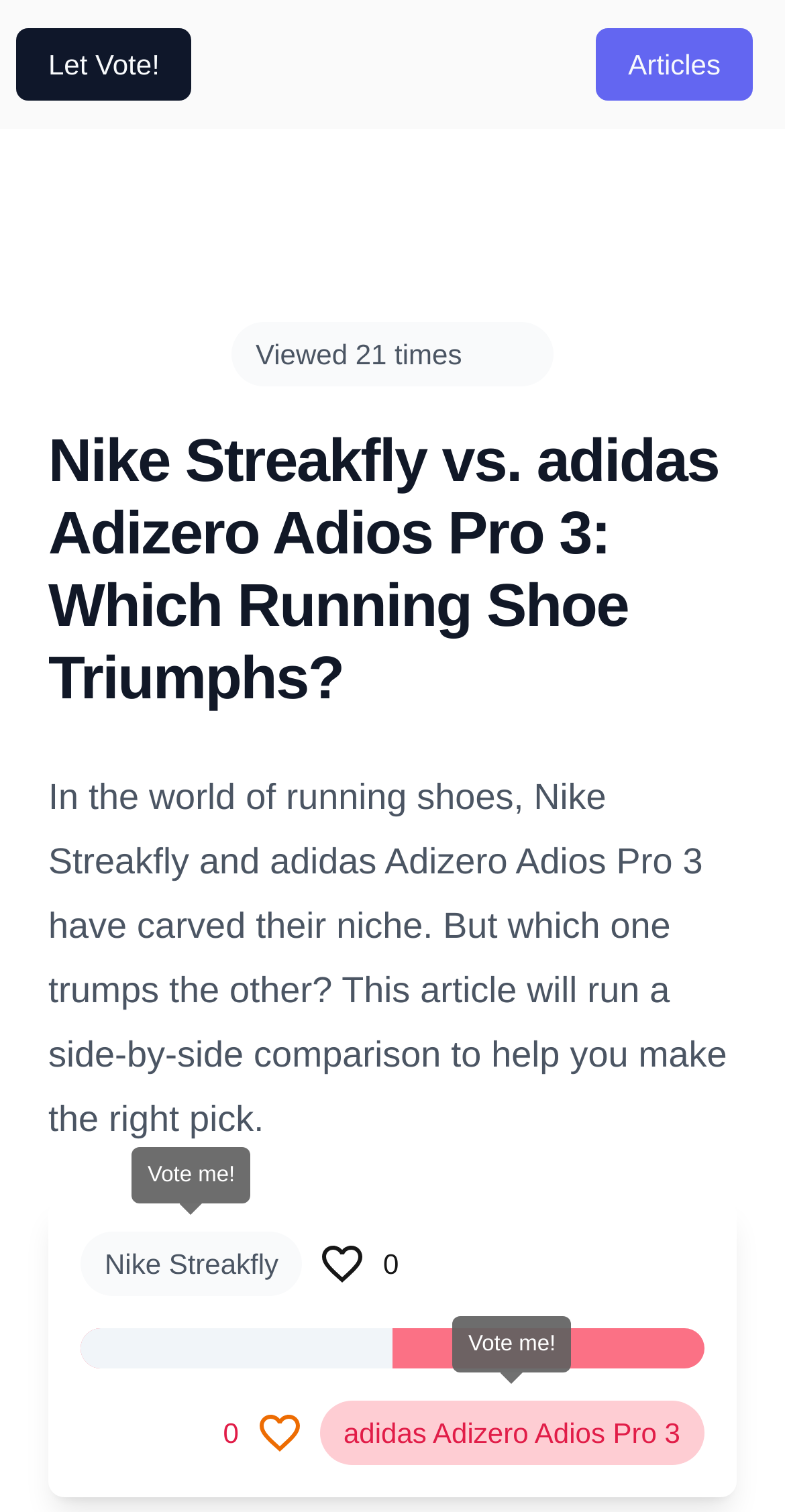Please determine the main heading text of this webpage.

Nike Streakfly vs. adidas Adizero Adios Pro 3: Which Running Shoe Triumphs?